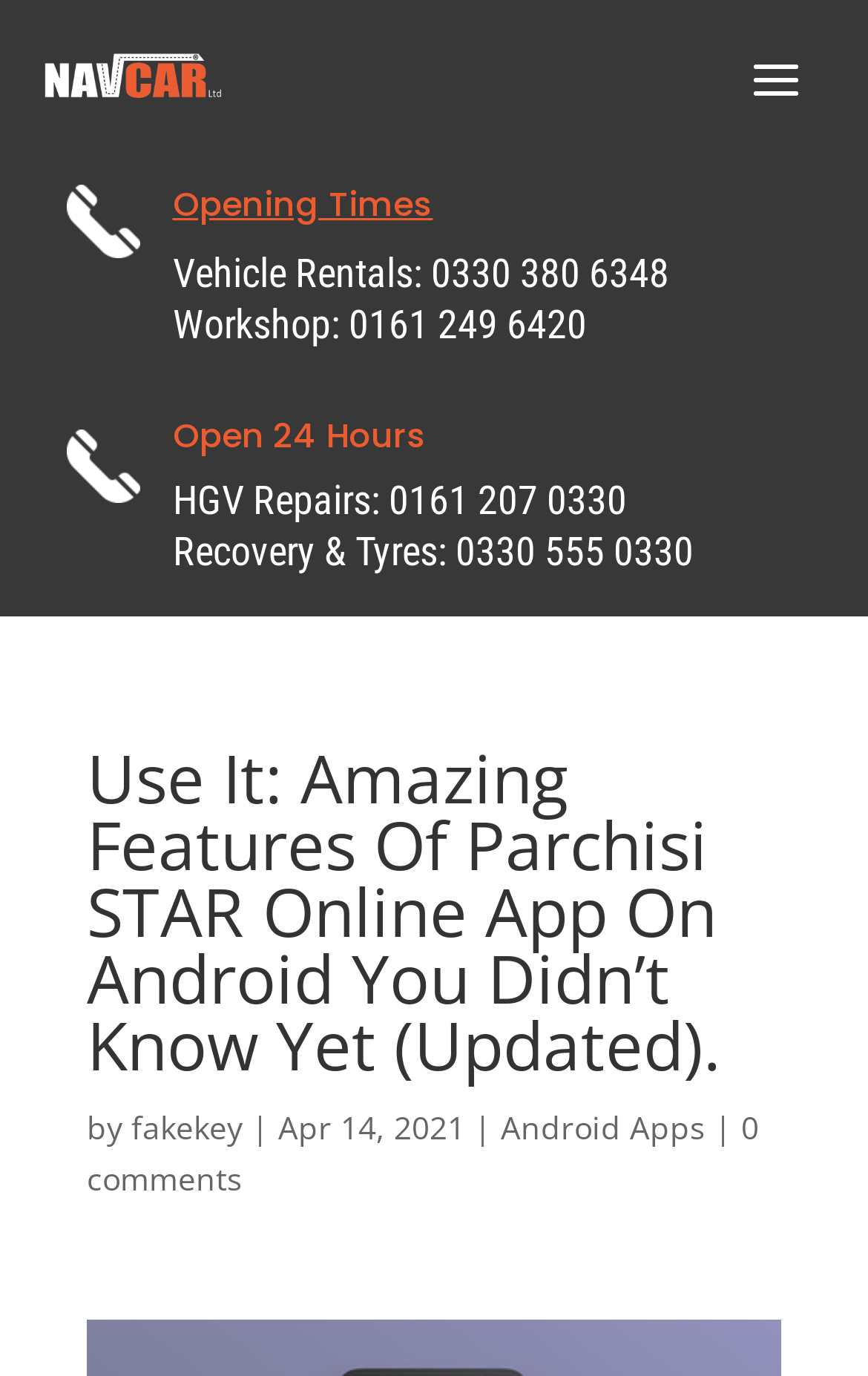When was the article published?
Please interpret the details in the image and answer the question thoroughly.

I found the publication date of the article by looking at the StaticText element with the content 'Apr 14, 2021' which is a child of the Root Element.